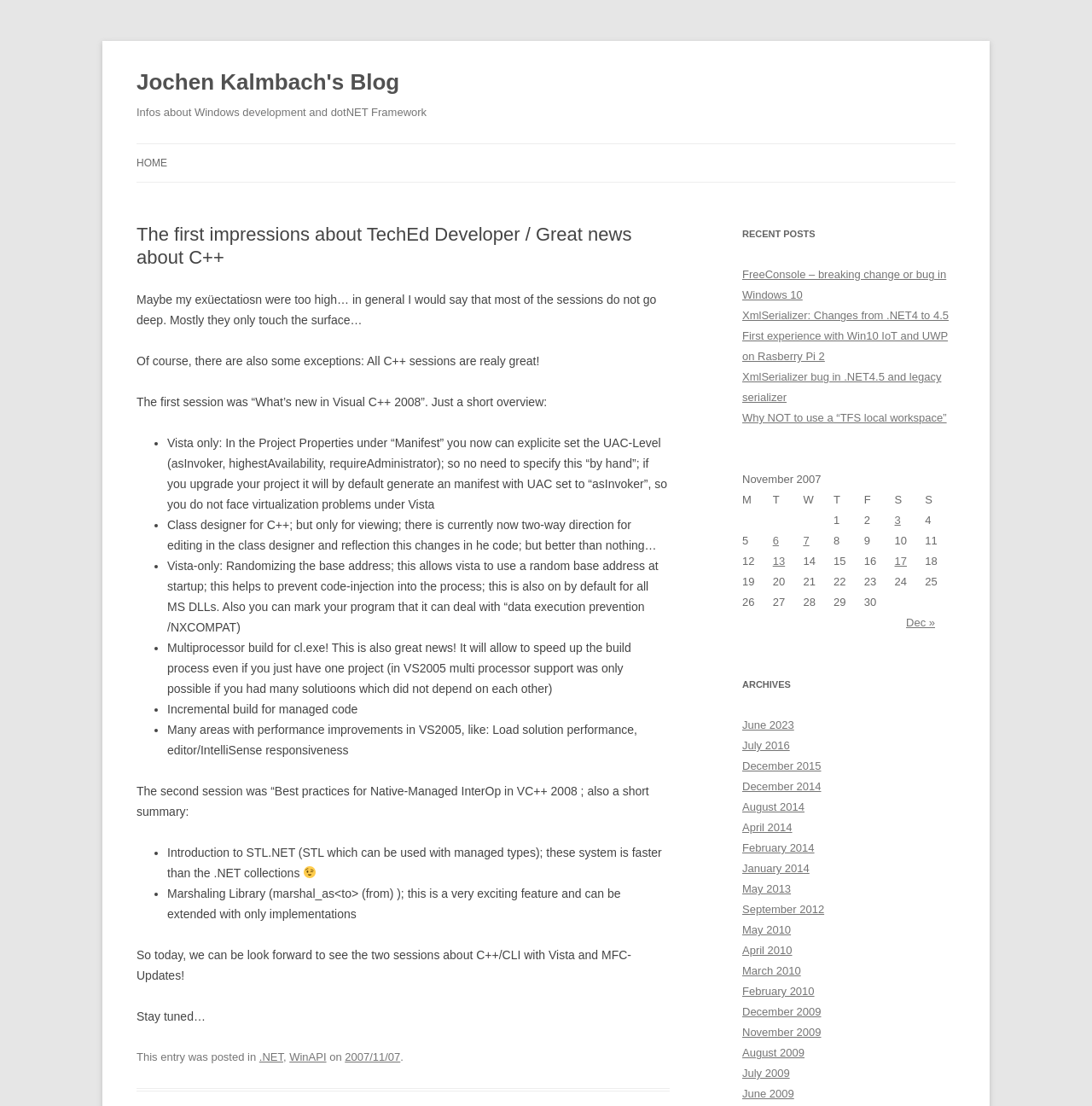What is the topic of the first session mentioned in the blog post?
Using the image as a reference, deliver a detailed and thorough answer to the question.

The topic of the first session mentioned in the blog post can be found in the article section, which is 'What's new in Visual C++ 2008'.